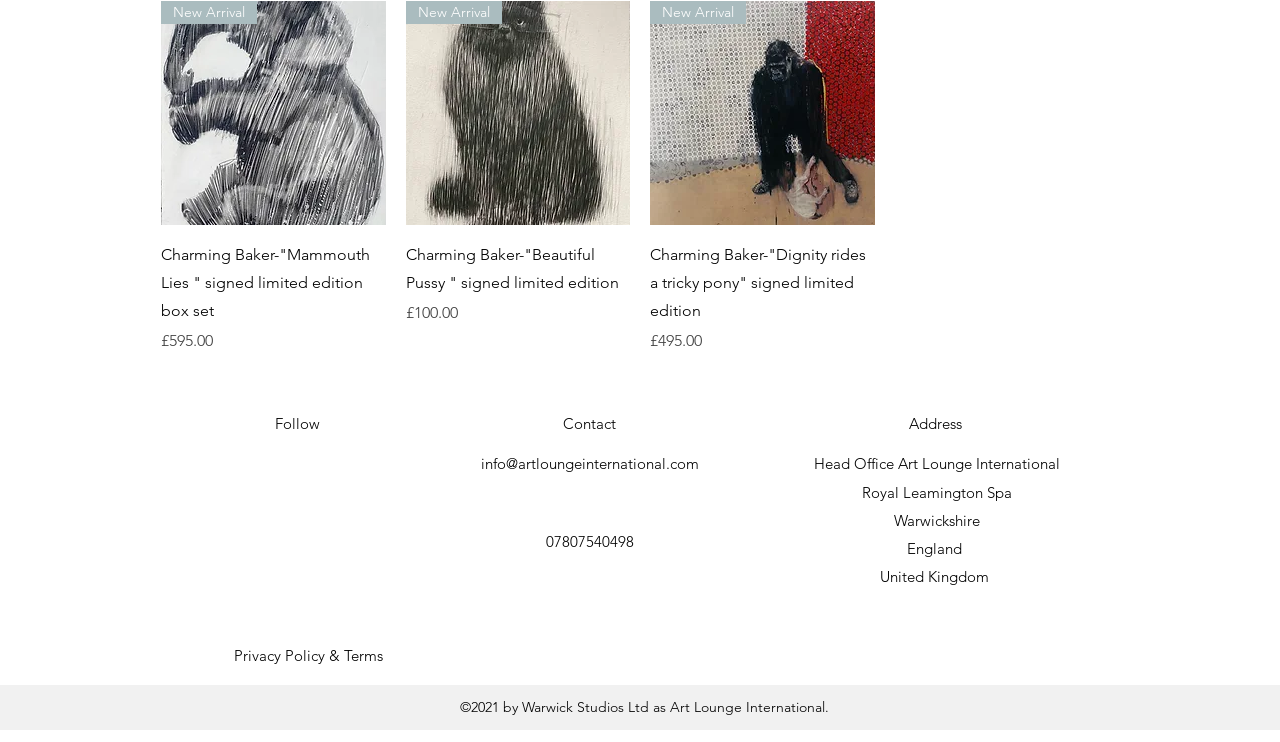Find the bounding box coordinates for the UI element that matches this description: "Powered by GitBook".

None